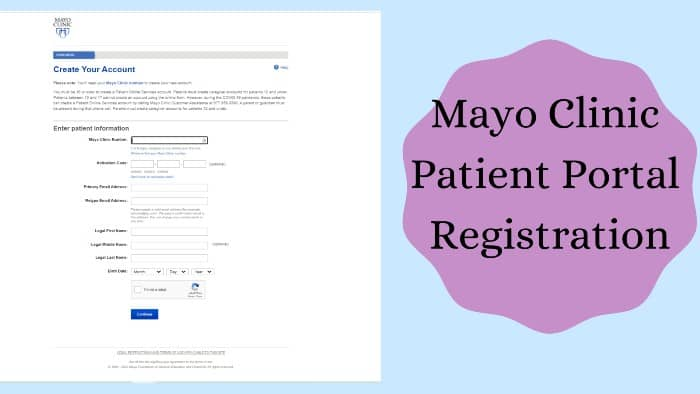Consider the image and give a detailed and elaborate answer to the question: 
What is the name of the portal being registered?

The prominent heading on the page, 'Mayo Clinic Patient Portal Registration', clearly indicates that the portal being registered is the Mayo Clinic Patient Portal, which is designed to provide patients with access to their medical records and other essential services.